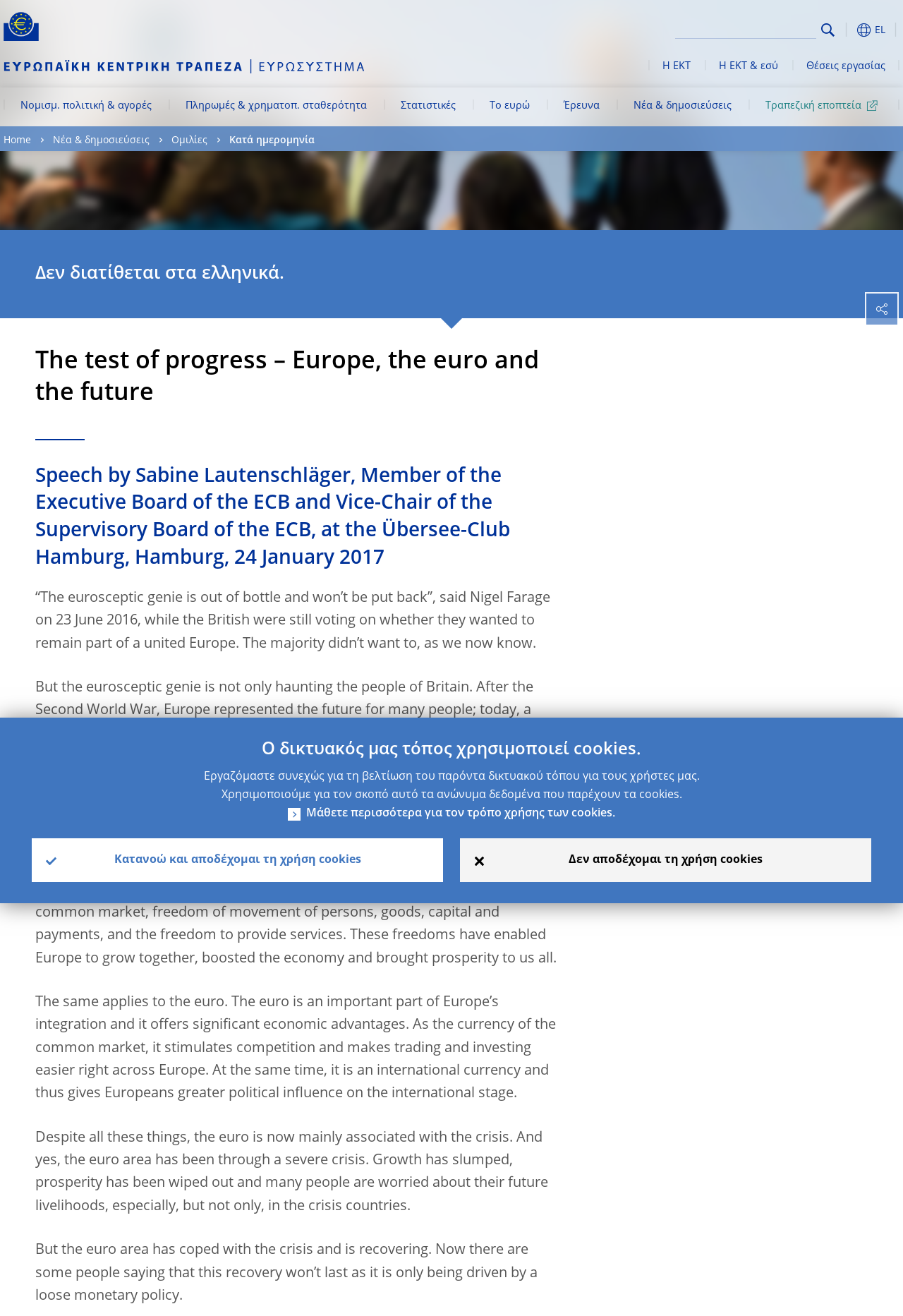Please find the bounding box coordinates of the element's region to be clicked to carry out this instruction: "Read the speech by Sabine Lautenschläger".

[0.039, 0.352, 0.625, 0.435]